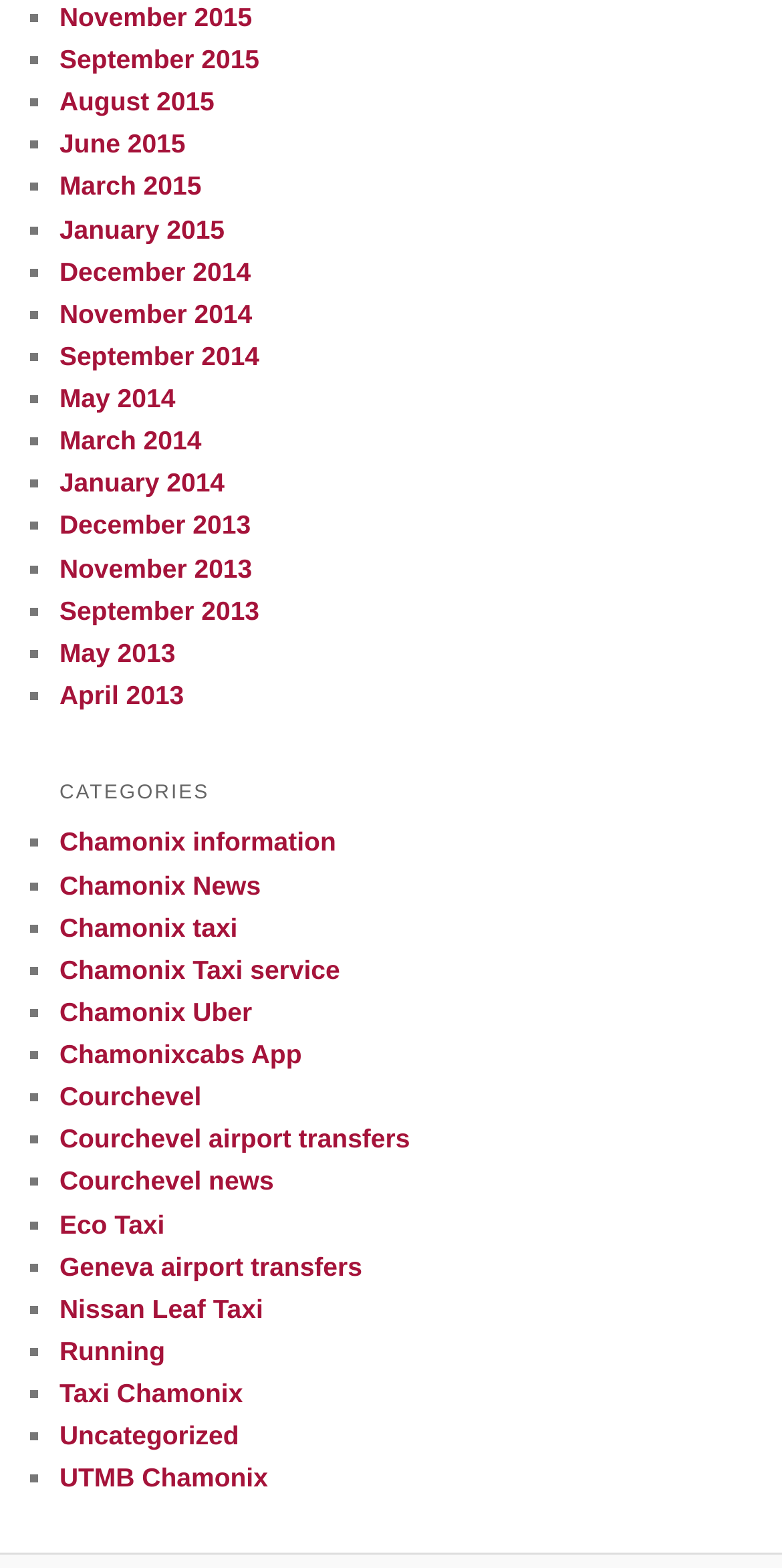How many links are related to Chamonix?
Please provide a single word or phrase as your answer based on the image.

6